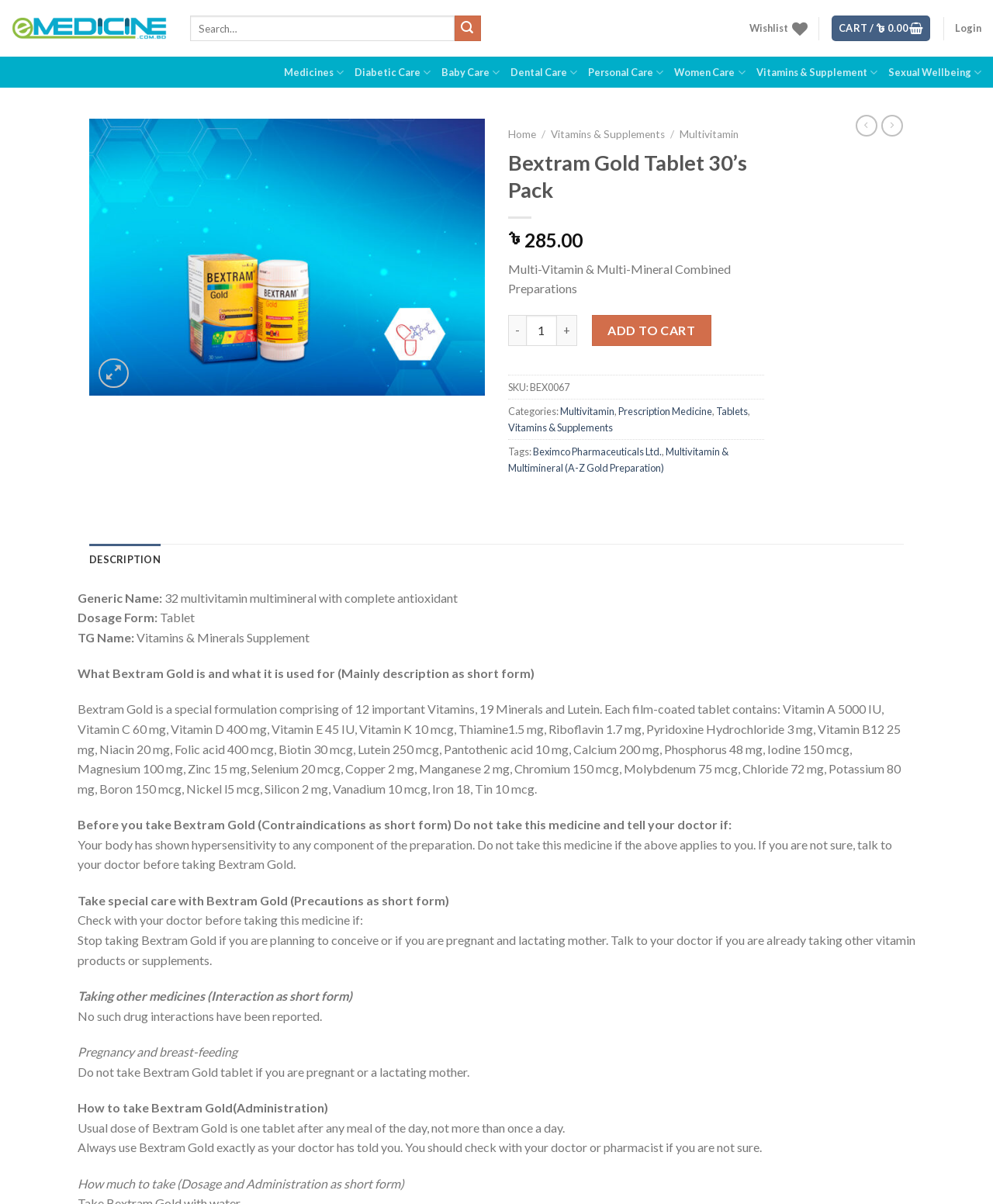What is the recommended dose of Bextram Gold?
Based on the screenshot, respond with a single word or phrase.

One tablet a day